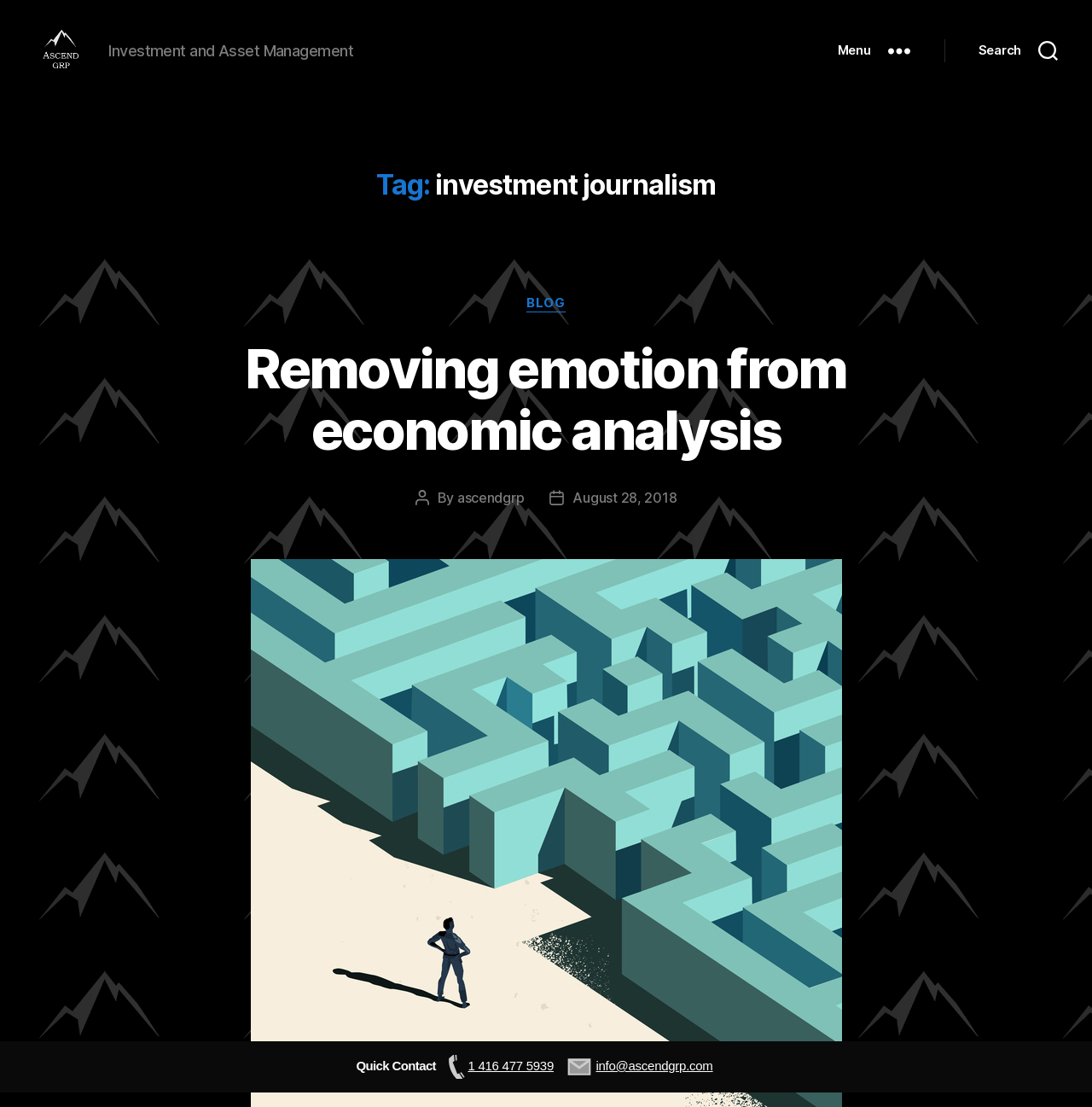Using the webpage screenshot and the element description Removing emotion from economic analysis, determine the bounding box coordinates. Specify the coordinates in the format (top-left x, top-left y, bottom-right x, bottom-right y) with values ranging from 0 to 1.

[0.225, 0.323, 0.775, 0.439]